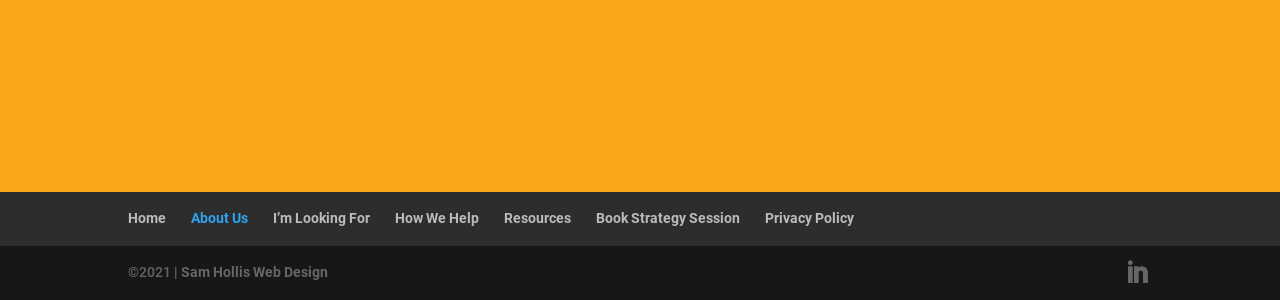What is the first menu item?
Please provide a single word or phrase as your answer based on the screenshot.

Home